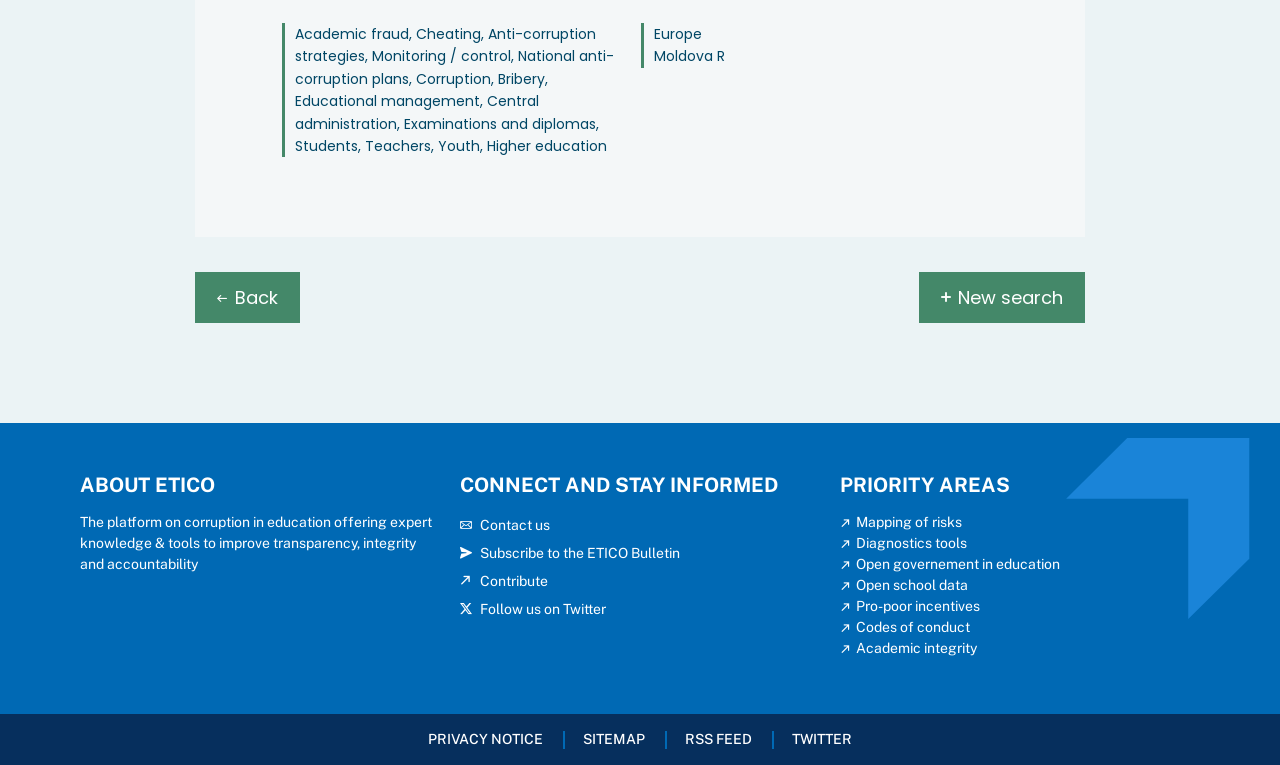Give the bounding box coordinates for the element described by: "Privacy Notice".

[0.327, 0.94, 0.432, 0.994]